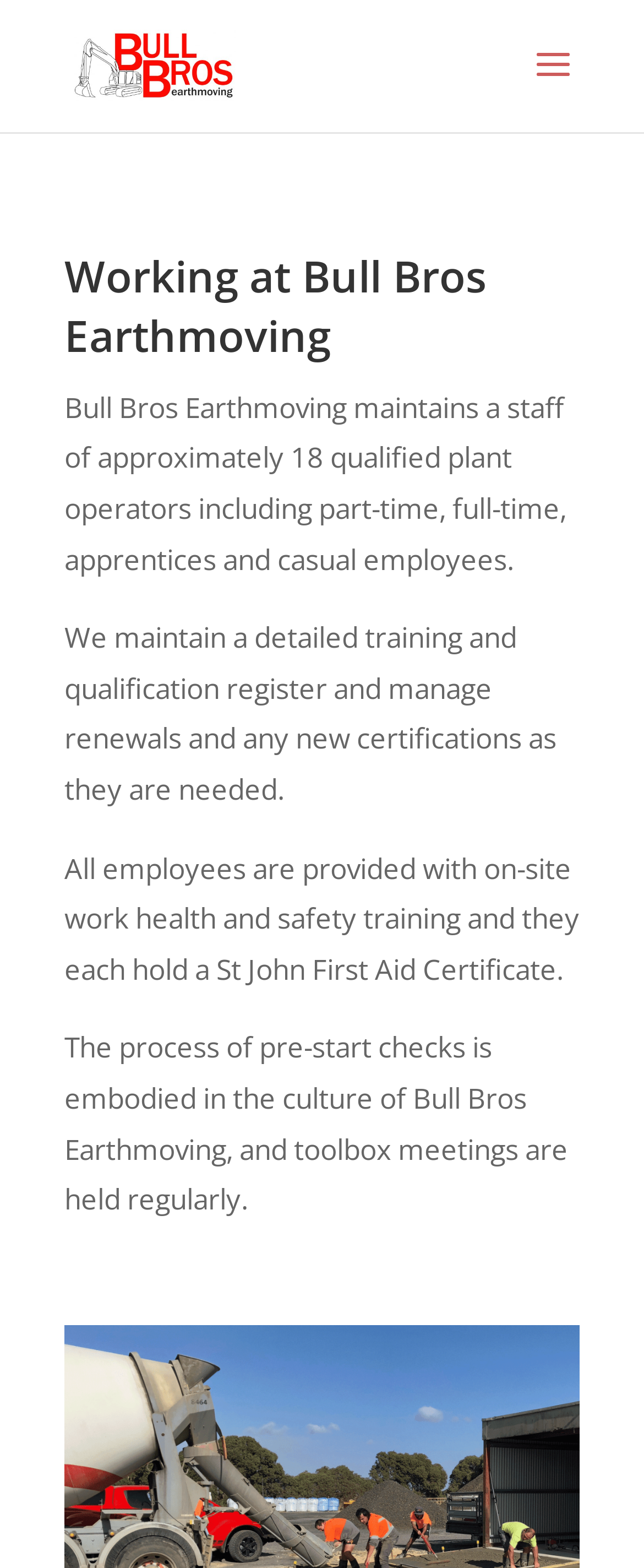How many employees does Bull Bros Earthmoving have?
Offer a detailed and full explanation in response to the question.

According to the webpage, Bull Bros Earthmoving maintains a staff of approximately 18 qualified plant operators including part-time, full-time, apprentices and casual employees.